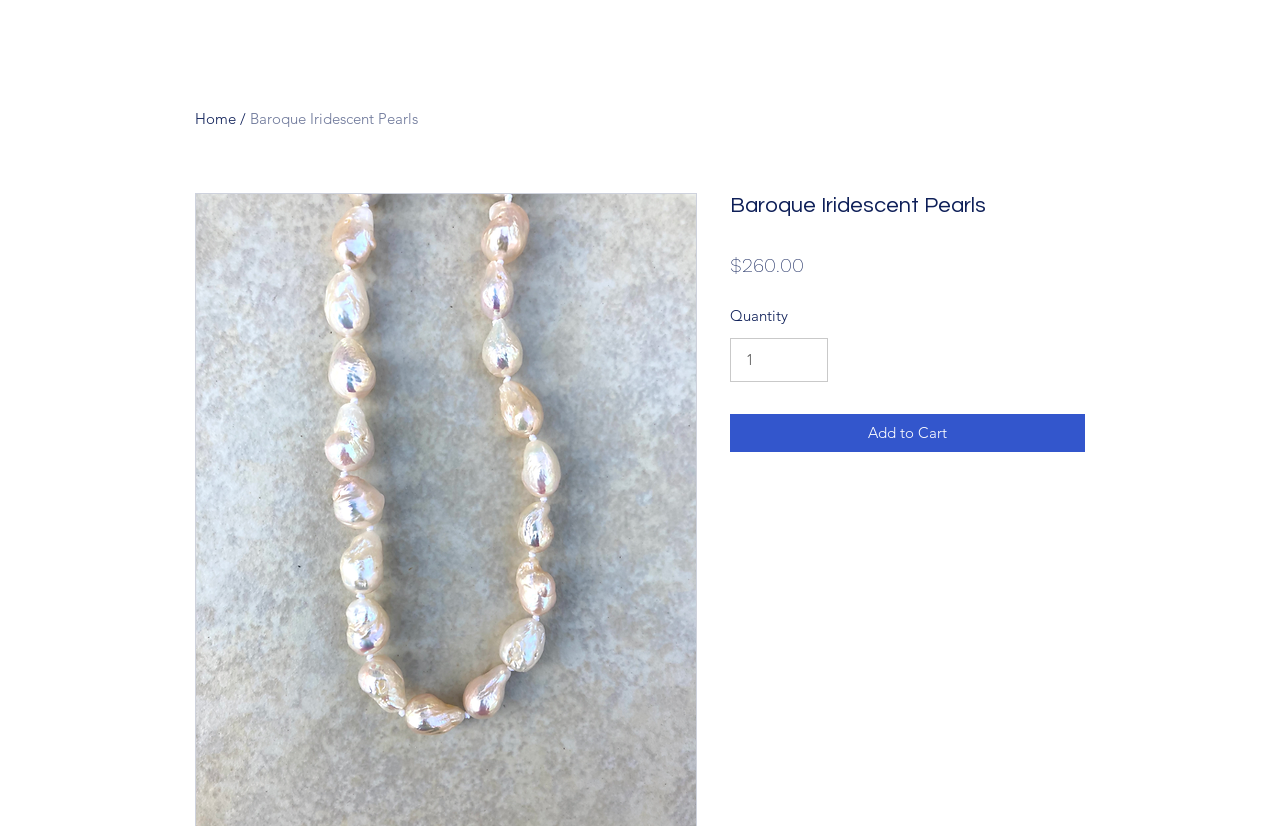What is the name of the jewelry collection?
Refer to the screenshot and respond with a concise word or phrase.

Joyce Carol Jewelry